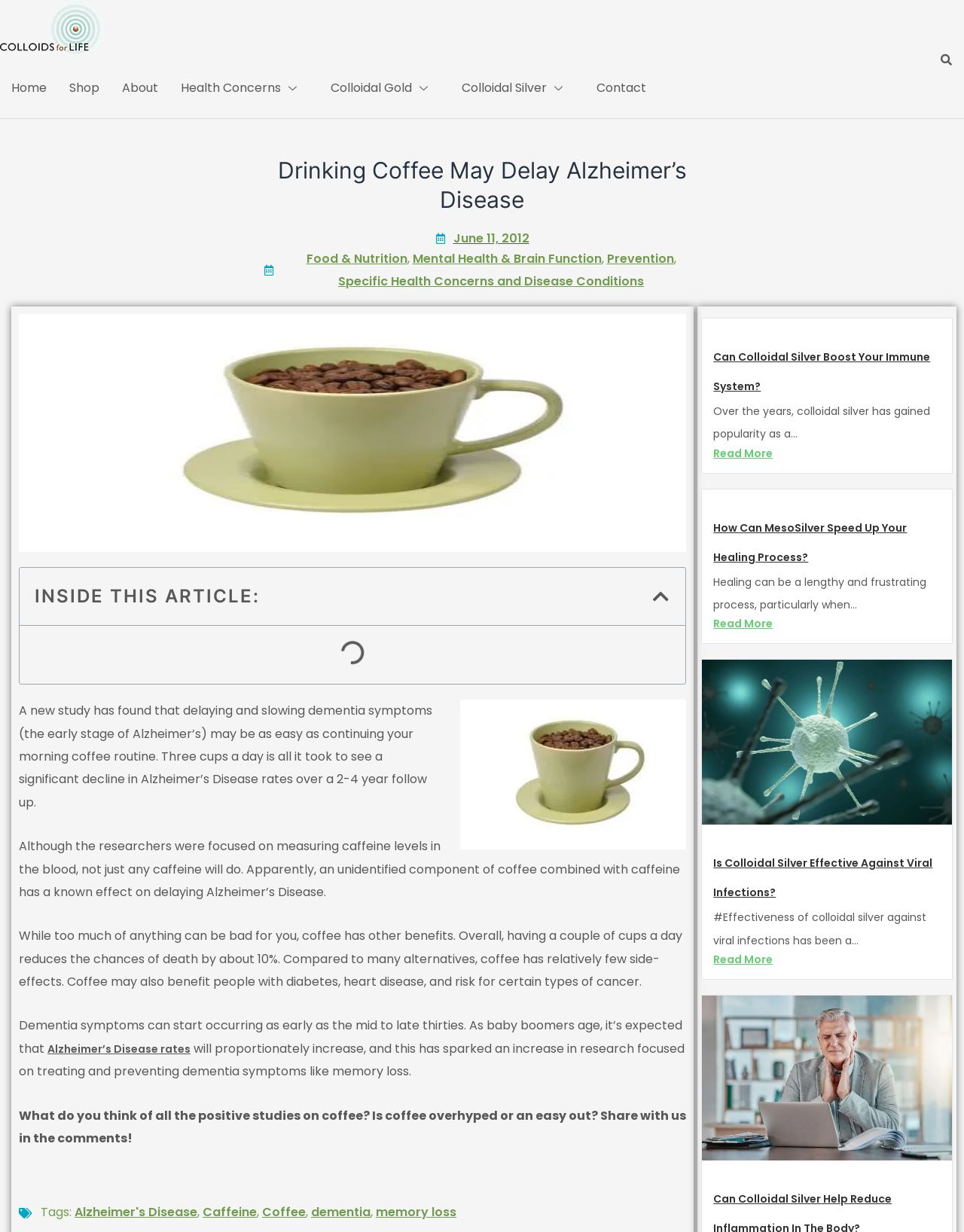Can you specify the bounding box coordinates of the area that needs to be clicked to fulfill the following instruction: "Click on the 'Contact' link"?

[0.607, 0.047, 0.682, 0.096]